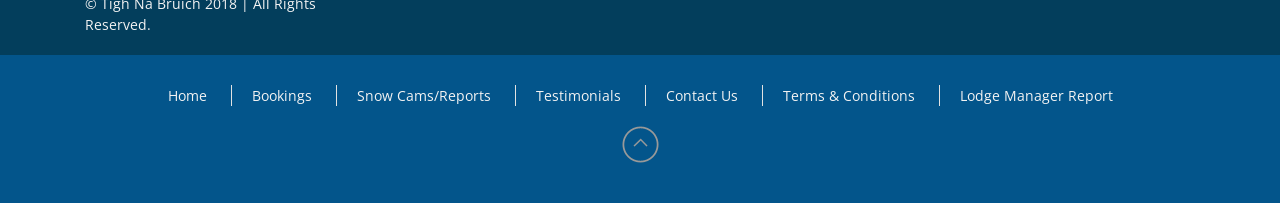Can you determine the bounding box coordinates of the area that needs to be clicked to fulfill the following instruction: "read testimonials"?

[0.418, 0.425, 0.485, 0.518]